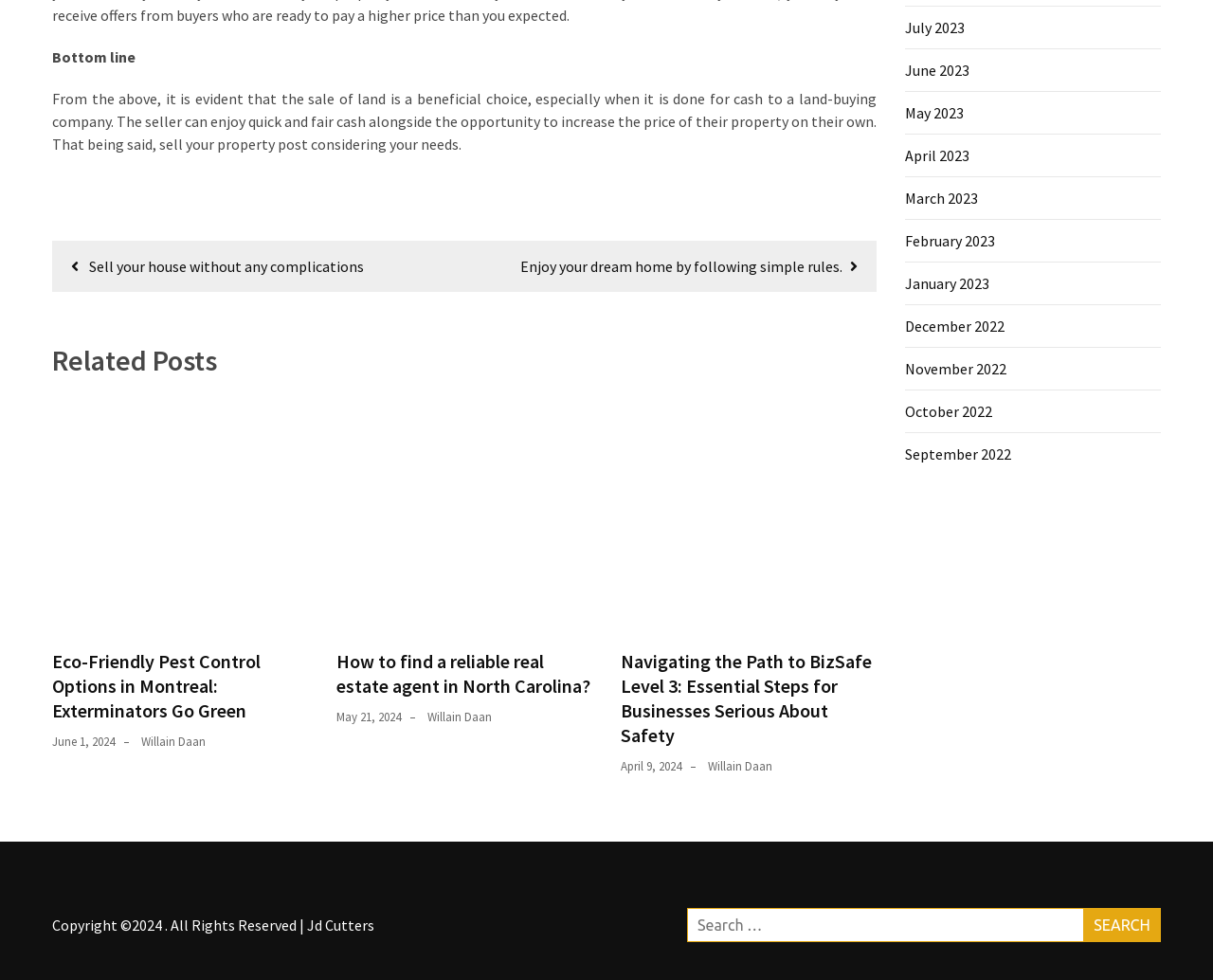Show me the bounding box coordinates of the clickable region to achieve the task as per the instruction: "Click on 'How to find a reliable real estate agent in North Carolina?'".

[0.277, 0.663, 0.488, 0.713]